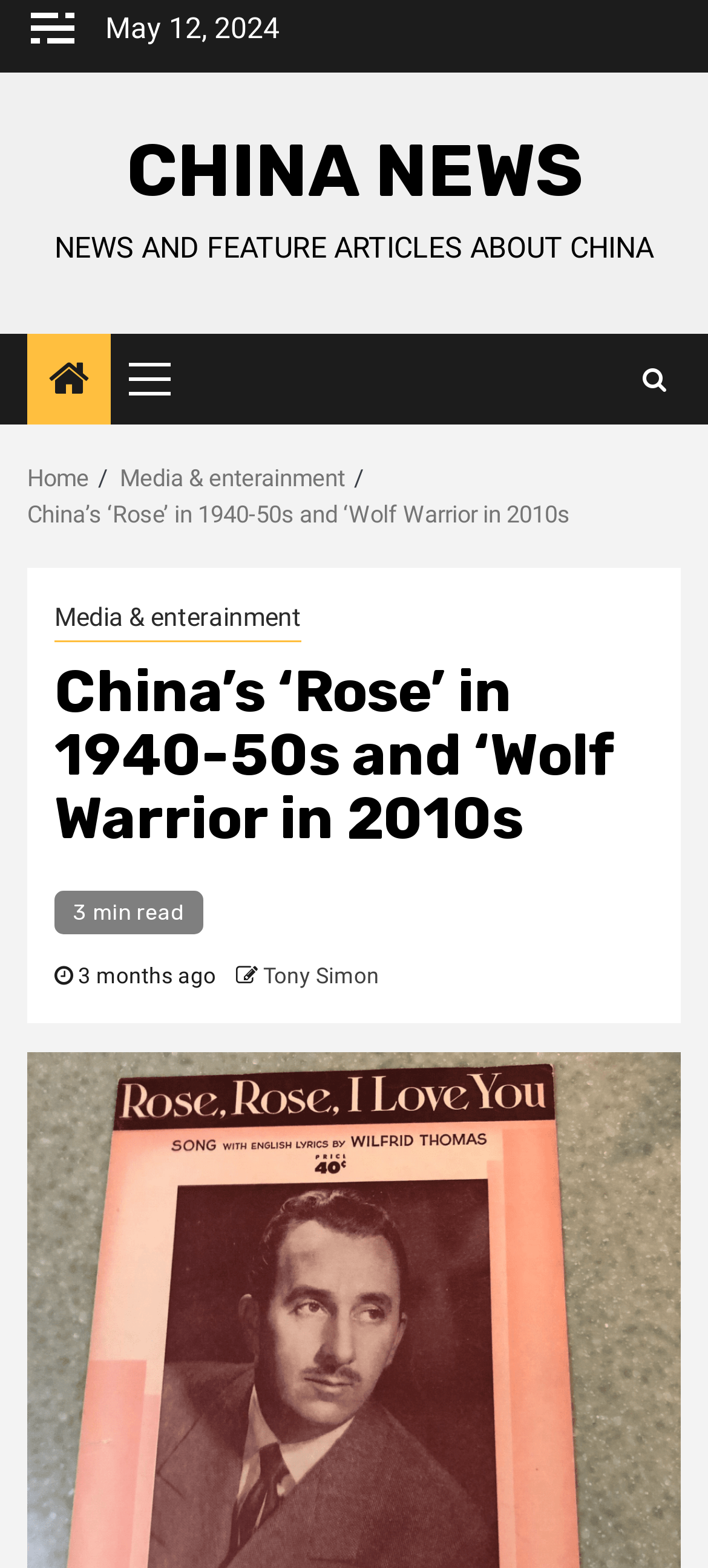Locate the bounding box of the UI element defined by this description: "Media & enterainment". The coordinates should be given as four float numbers between 0 and 1, formatted as [left, top, right, bottom].

[0.077, 0.382, 0.426, 0.41]